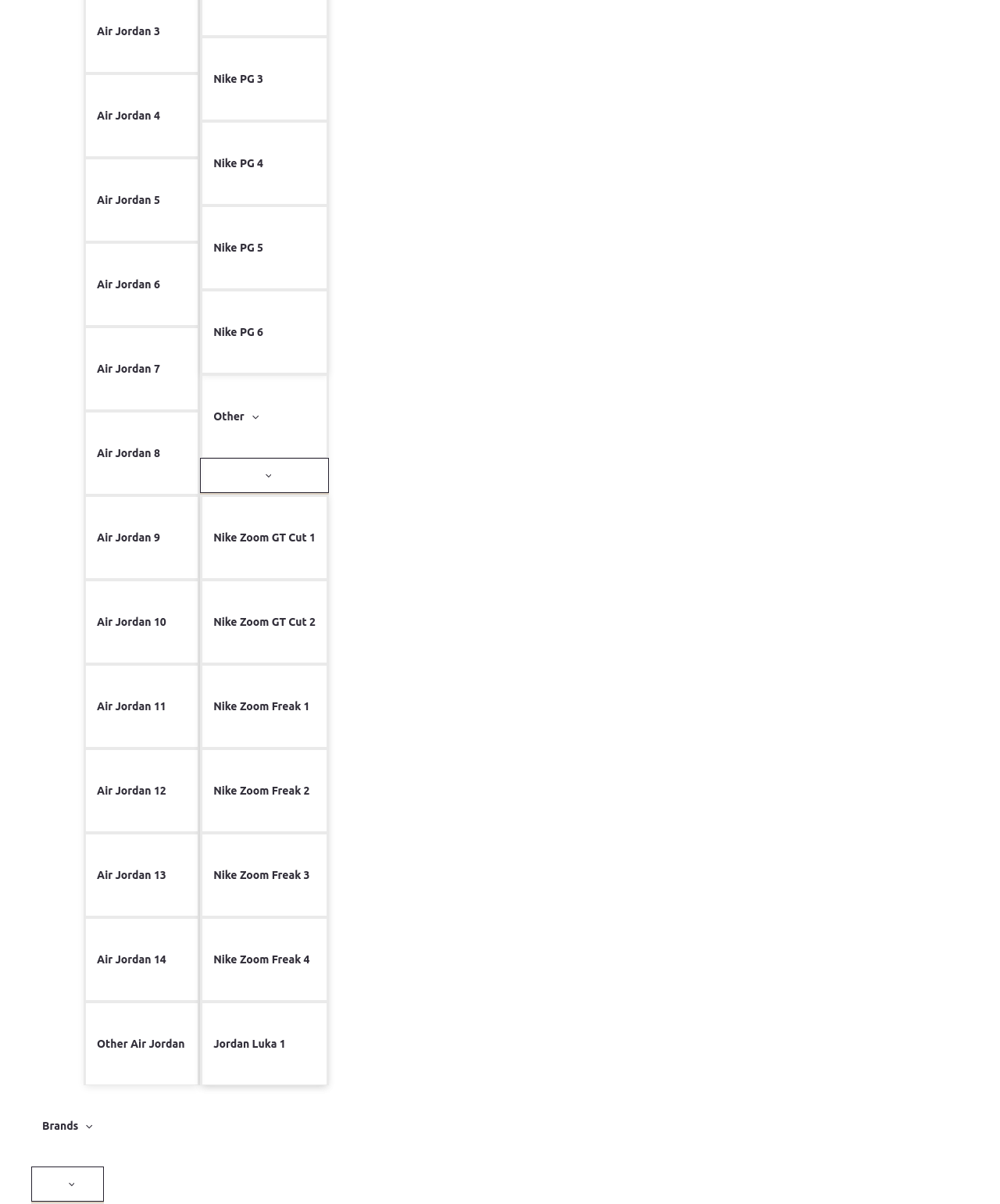What is the position of the 'Other Air Jordan' link?
Give a detailed response to the question by analyzing the screenshot.

The 'Other Air Jordan' link has a bounding box coordinate of [0.084, 0.831, 0.2, 0.901], indicating that it is located at the bottom left of the webpage.